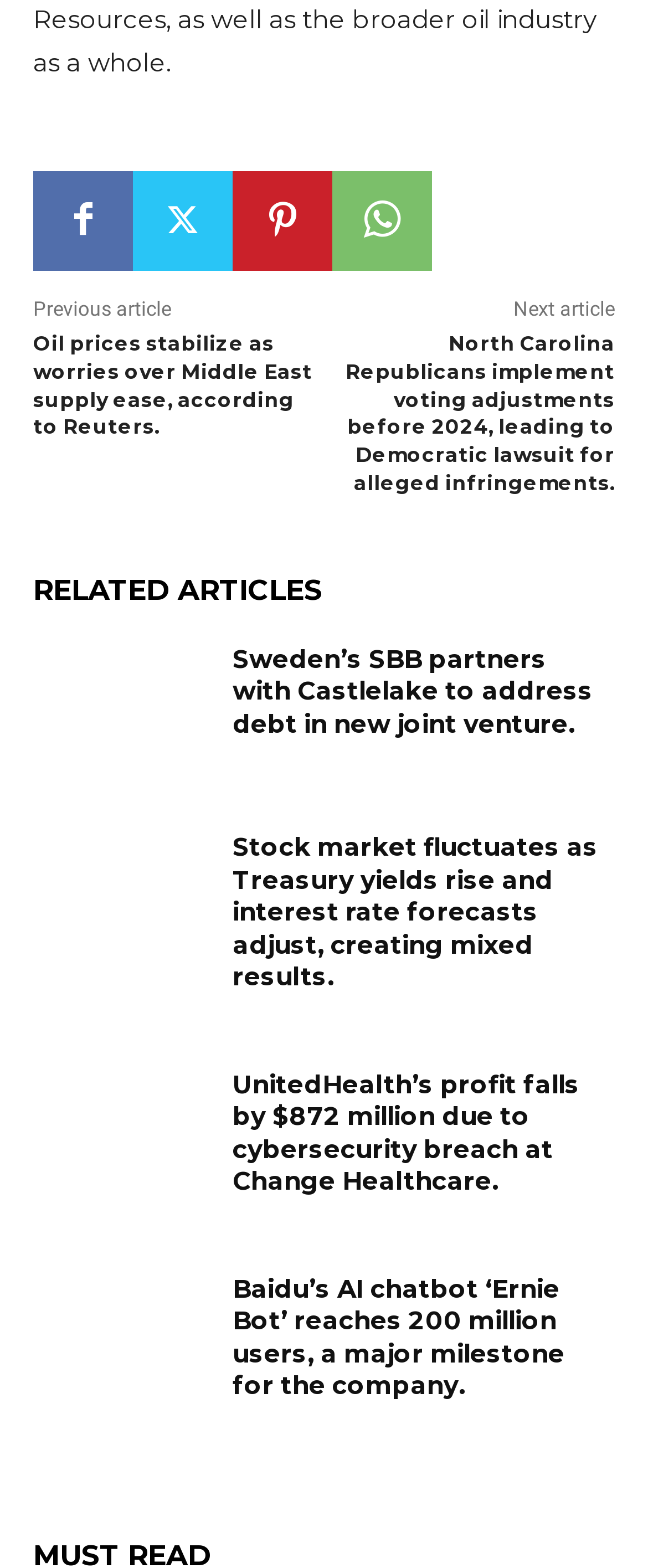Determine the bounding box coordinates for the UI element with the following description: "Facebook". The coordinates should be four float numbers between 0 and 1, represented as [left, top, right, bottom].

[0.051, 0.109, 0.205, 0.173]